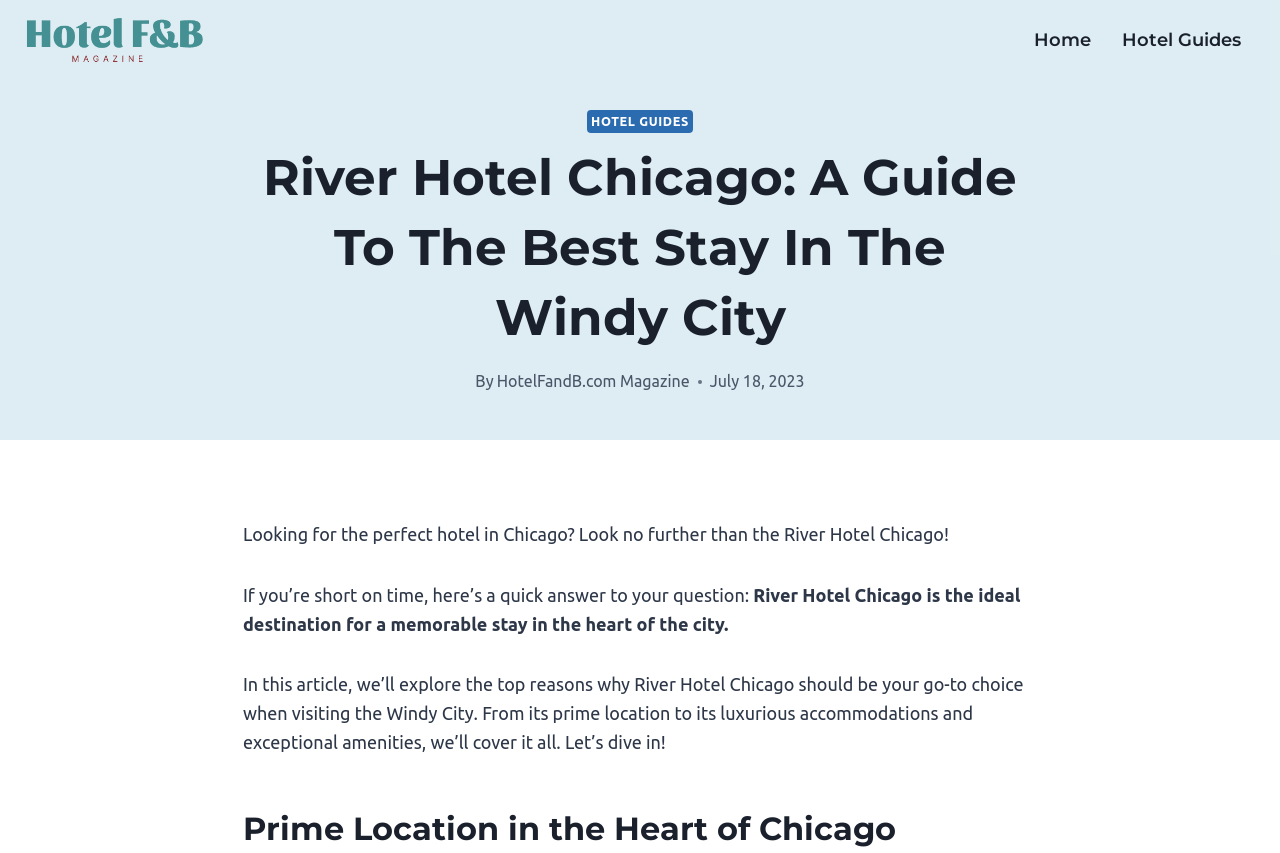Please extract and provide the main headline of the webpage.

River Hotel Chicago: A Guide To The Best Stay In The Windy City